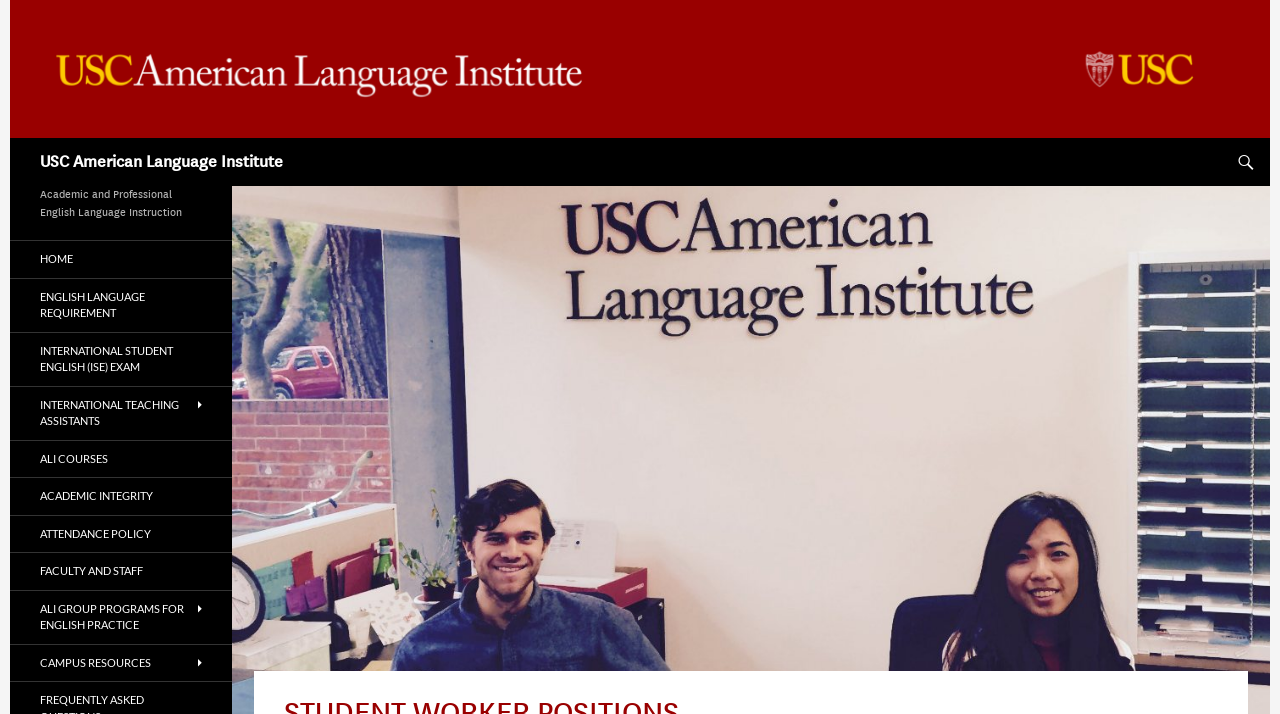Please determine and provide the text content of the webpage's heading.

USC American Language Institute